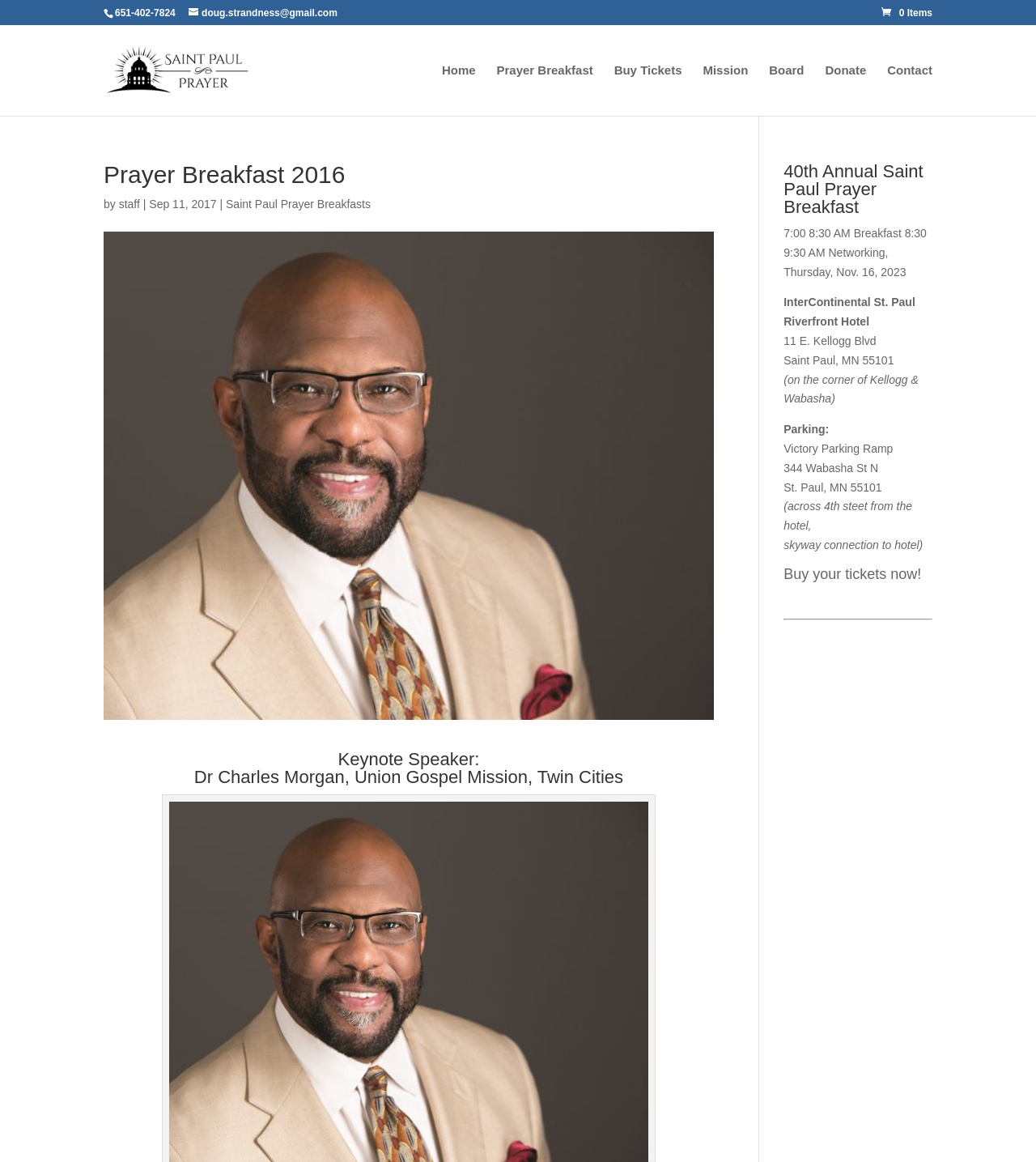What is the time of the breakfast?
Please provide an in-depth and detailed response to the question.

The time of the breakfast is mentioned in the text '7:00 8:30 AM Breakfast 8:30 9:30 AM Networking, Thursday, Nov. 16, 2023' which is located below the heading '40th Annual Saint Paul Prayer Breakfast'.